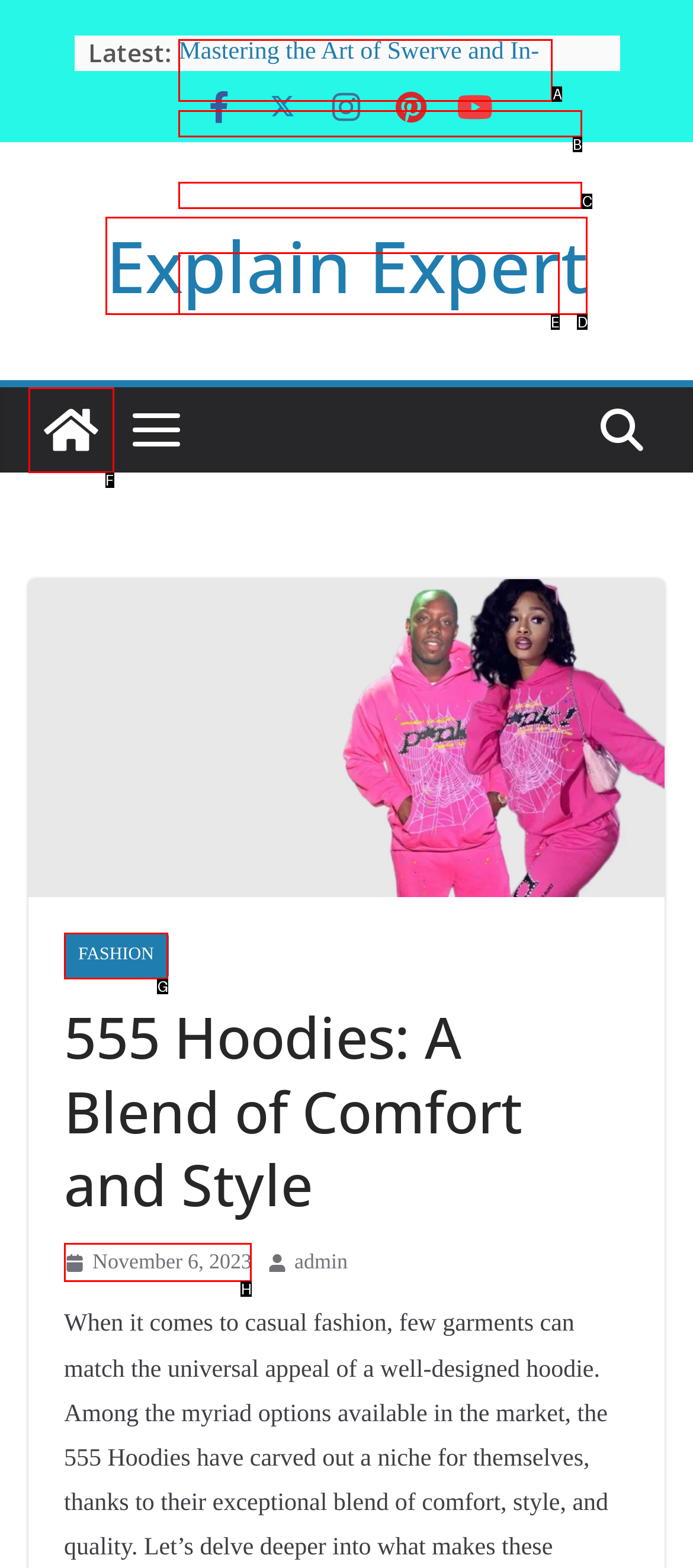Select the proper HTML element to perform the given task: Explore the article about Trey Kulley Majors Answer with the corresponding letter from the provided choices.

C